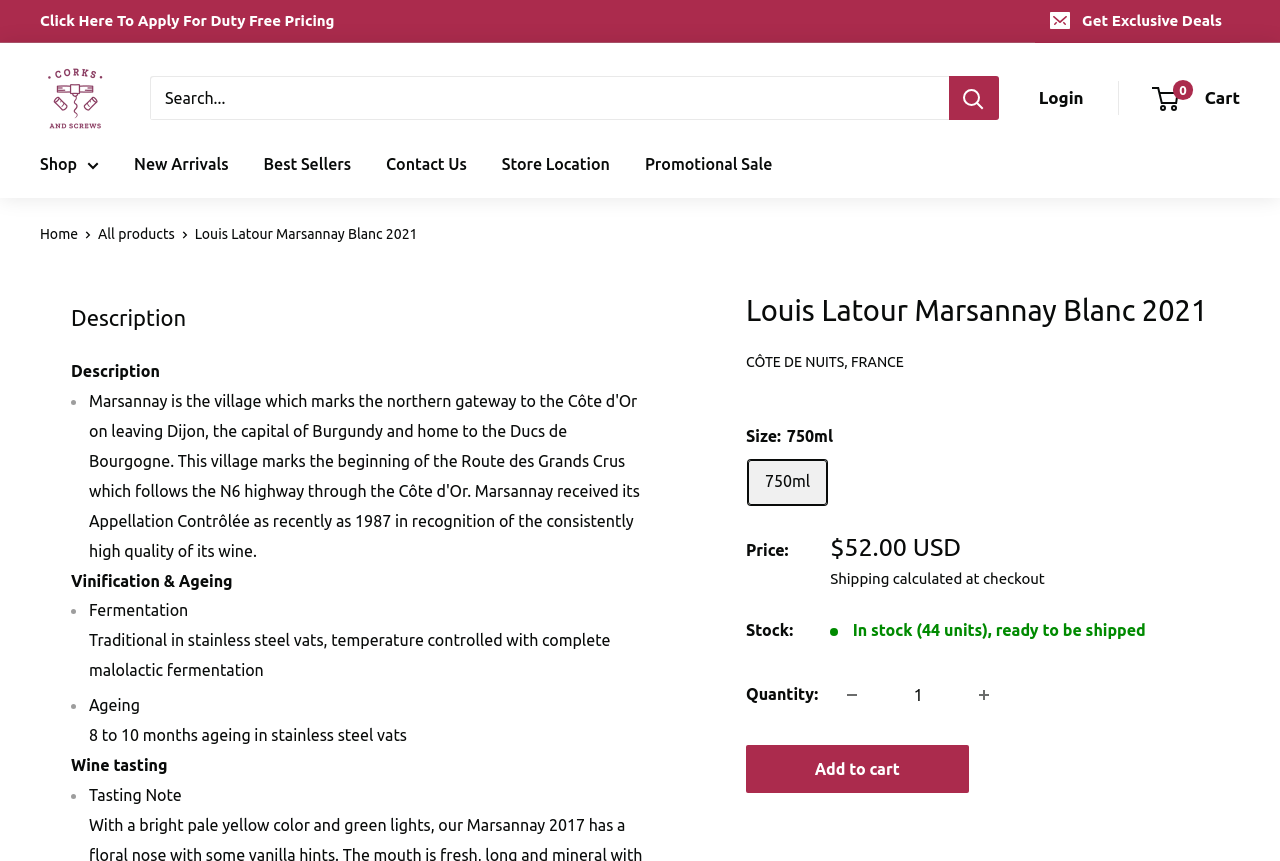Explain in detail what you observe on this webpage.

This webpage appears to be a product page for a wine, specifically the Louis Latour Marsannay Blanc 2021. At the top of the page, there is a navigation menu with links to "Shop", "New Arrivals", "Best Sellers", "Contact Us", "Store Location", and "Promotional Sale". Below this menu, there is a breadcrumb navigation bar with links to "Home" and "All products".

The main content of the page is divided into two sections. On the left side, there is a section with a heading "Louis Latour Marsannay Blanc 2021" and a link to "CÔTE DE NUITS, FRANCE". Below this, there is a table with information about the wine, including its size, price, and stock availability.

On the right side, there is a section with a heading "Description" and several paragraphs of text describing the wine's vinification and ageing process, as well as its tasting notes. There are also several buttons and links, including "Add to cart", "Search", and "Login".

At the very top of the page, there is a link to "Click Here To Apply For Duty Free Pricing" and a button to "Get Exclusive Deals". There is also a search bar with a textbox and a search button. In the top-right corner, there is a link to "0 Cart" and a link to "Login".